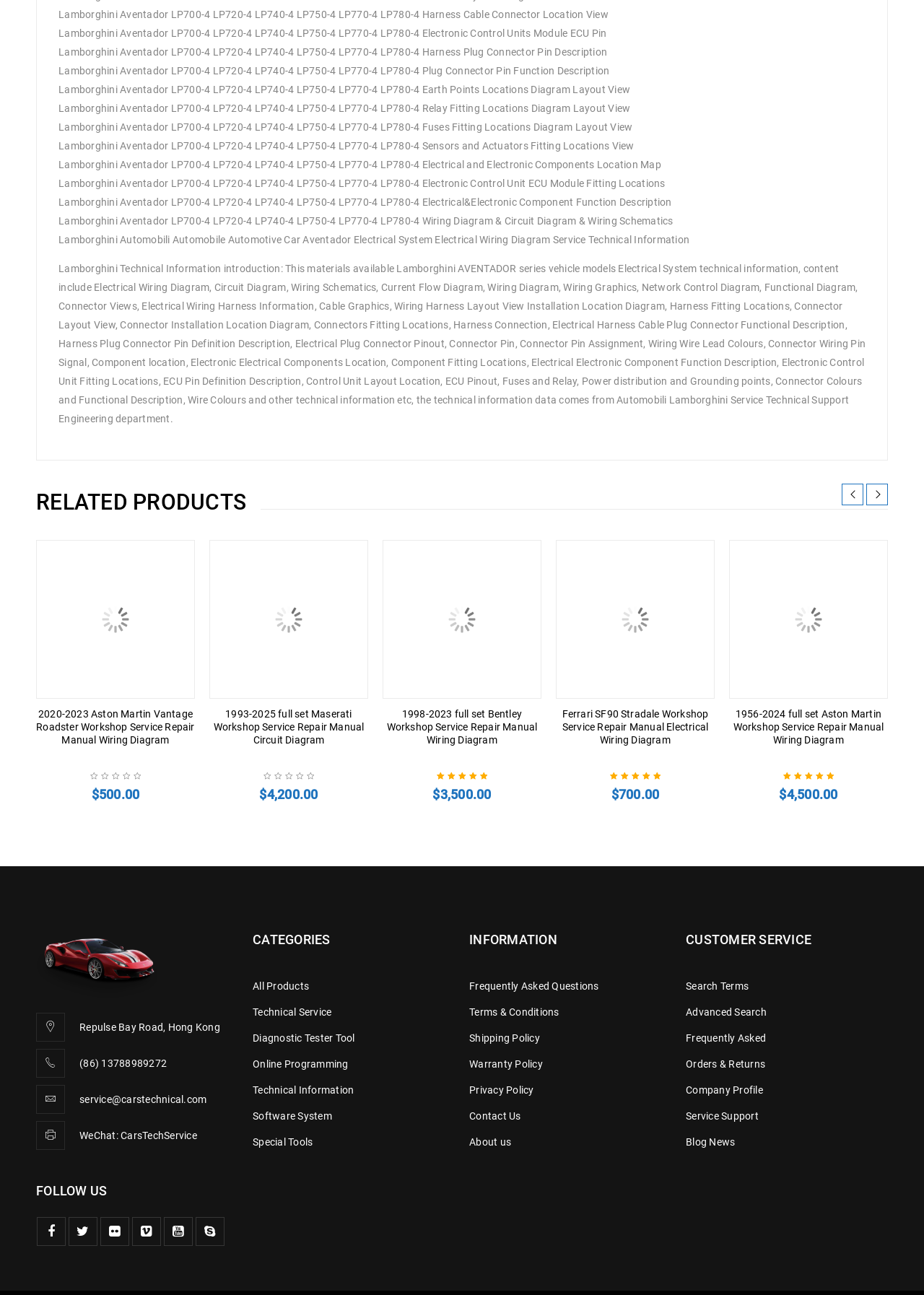Determine the bounding box coordinates of the section to be clicked to follow the instruction: "View '1993-2025 full set Maserati Workshop Service Repair Manual Circuit Diagram'". The coordinates should be given as four float numbers between 0 and 1, formatted as [left, top, right, bottom].

[0.37, 0.423, 0.402, 0.446]